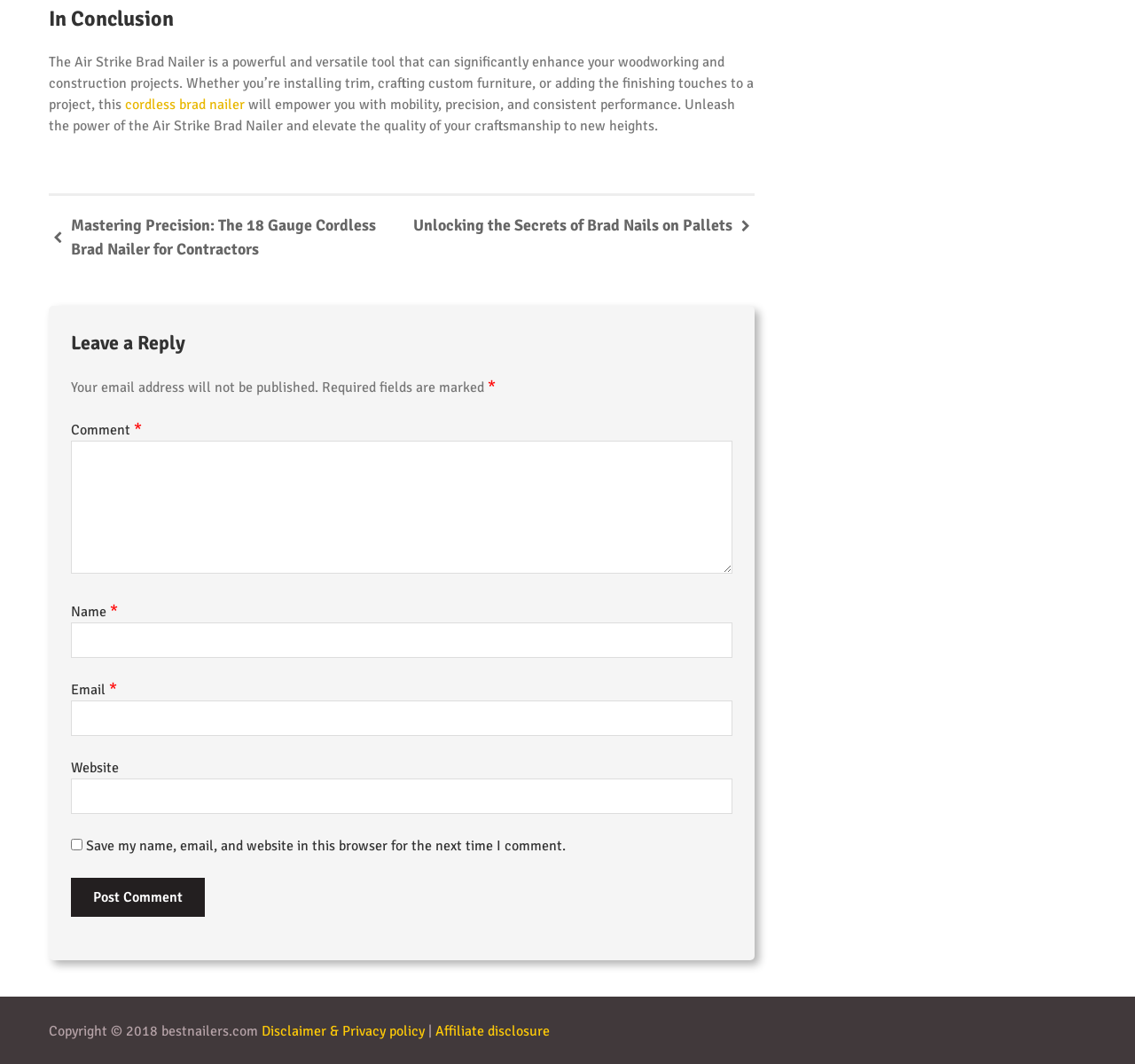Can you specify the bounding box coordinates for the region that should be clicked to fulfill this instruction: "Enter your name".

[0.062, 0.585, 0.645, 0.619]